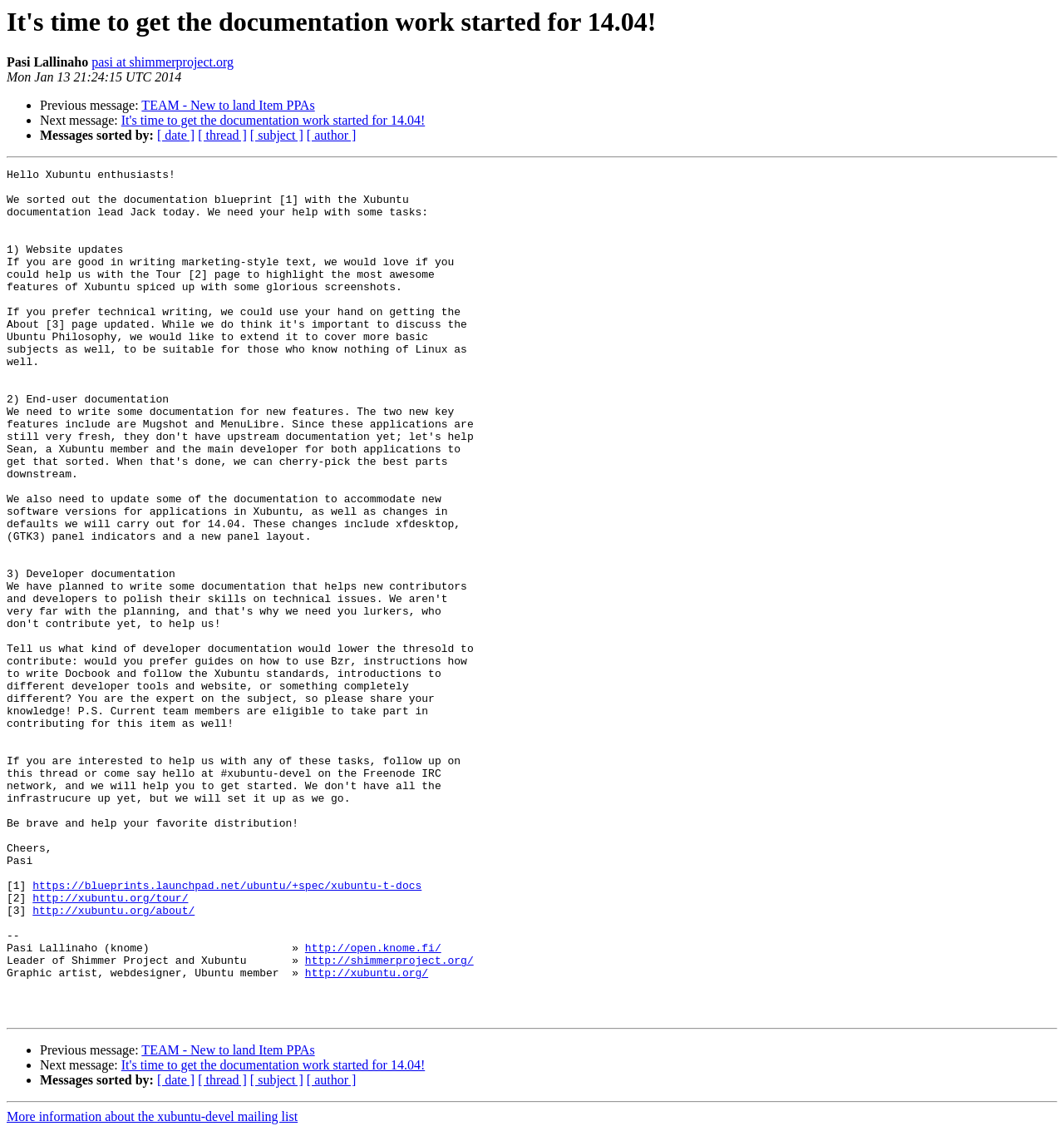Give a detailed overview of the webpage's appearance and contents.

This webpage appears to be an email thread or a discussion forum, with a focus on the topic of documentation work for Ubuntu 14.04. At the top, there is a heading that reads "It's time to get the documentation work started for 14.04!" followed by the name "Pasi Lallinaho" and an email address "pasi at shimmerproject.org". Below this, there is a timestamp "Mon Jan 13 21:24:15 UTC 2014".

The main content of the page is divided into sections, separated by horizontal lines. The first section contains a list of links, including "Previous message", "Next message", and "Messages sorted by" with options to sort by date, thread, subject, or author. 

Below this, there are several links to external websites, including a blueprint for Ubuntu documentation, the Xubuntu tour, and the Xubuntu about page. 

The next section appears to be a signature or a profile of the user "Pasi Lallinaho", with links to their website, the Shimmer Project, and Xubuntu. There are also brief descriptions of their roles, including leader of the Shimmer Project, graphic artist, web designer, and Ubuntu member.

The page then repeats the same structure, with another section of links, including "Previous message", "Next message", and "Messages sorted by", followed by a final section with a link to more information about the xubuntu-devel mailing list.